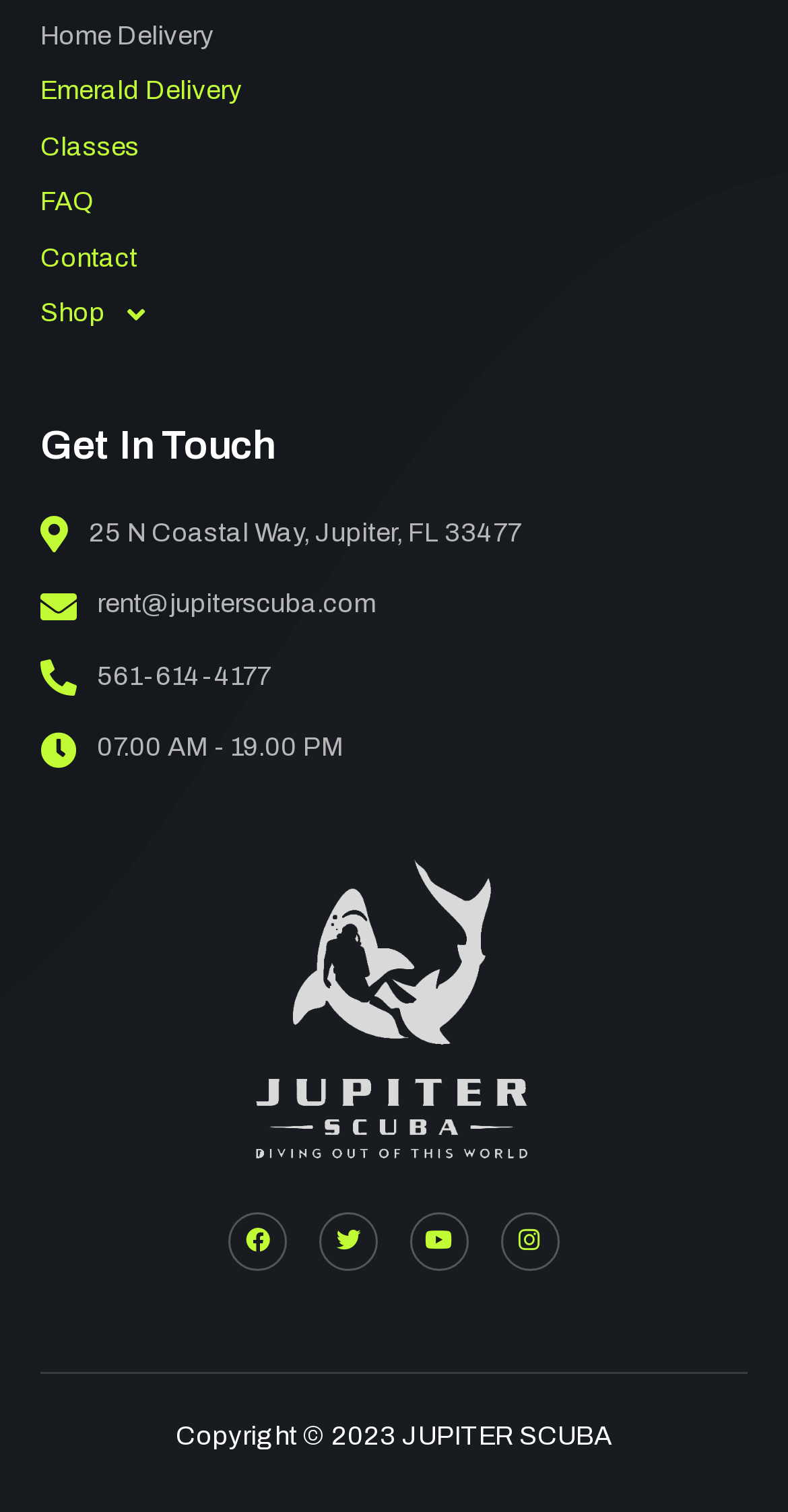Determine the bounding box for the described UI element: "Emerald Delivery".

[0.051, 0.043, 0.949, 0.08]